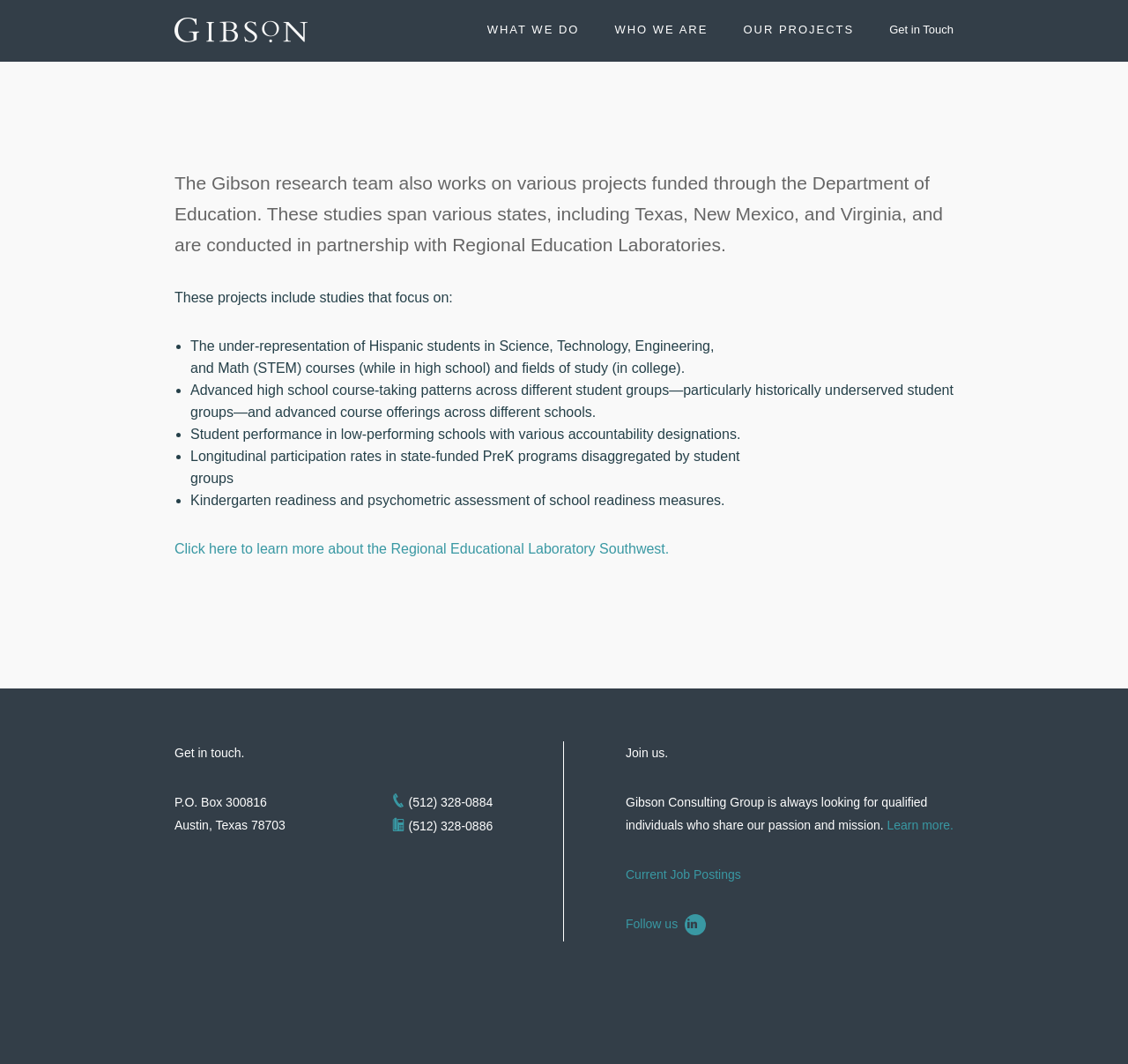What is the focus of the studies conducted by the Gibson research team?
Look at the screenshot and respond with a single word or phrase.

Education